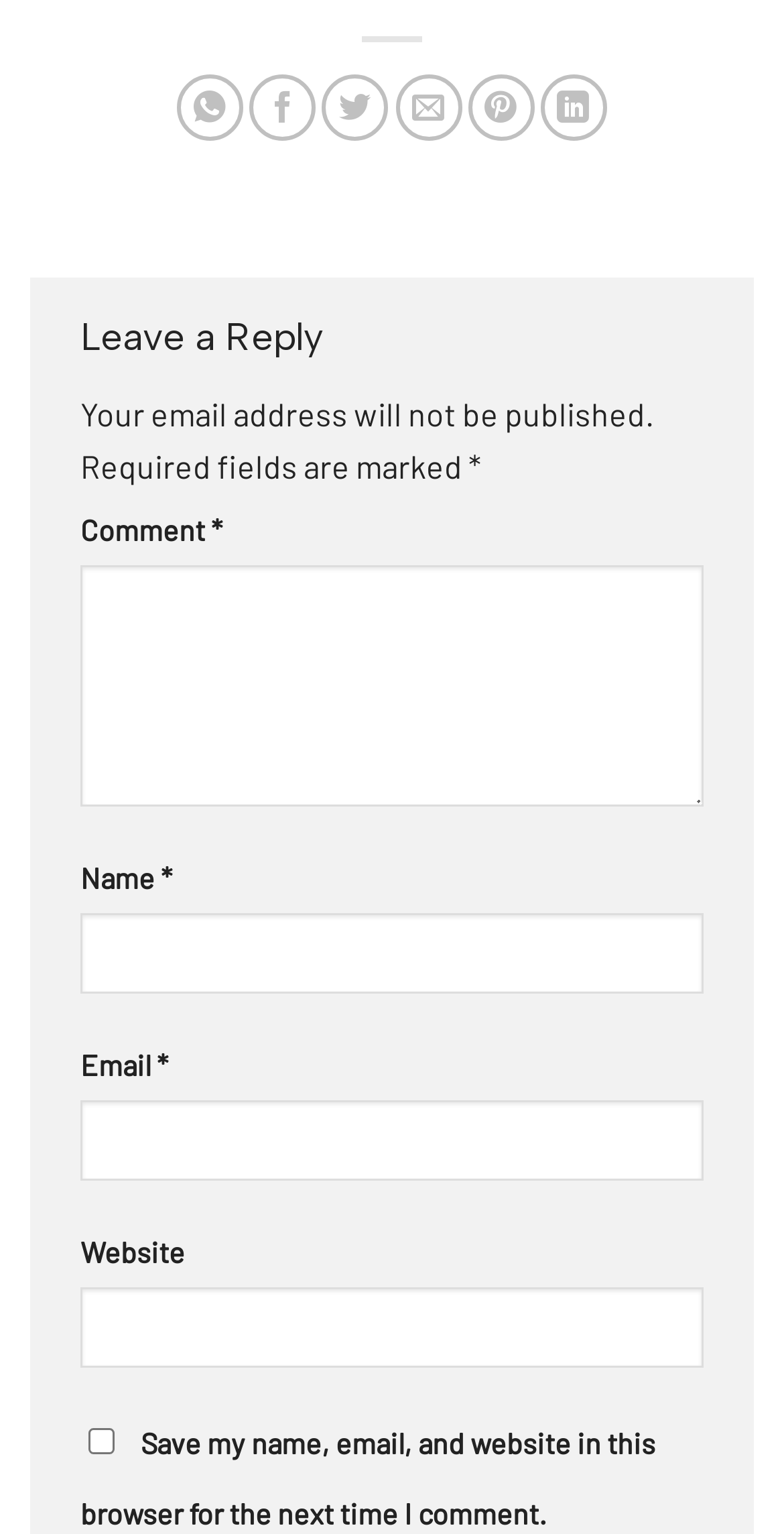Please identify the bounding box coordinates for the region that you need to click to follow this instruction: "Leave a reply".

[0.103, 0.2, 0.897, 0.24]